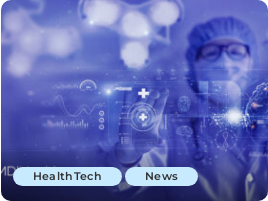What is the focus of the 'HealthTech' tag?
Answer the question with as much detail as you can, using the image as a reference.

The 'HealthTech' tag is prominently displayed at the bottom of the image, and the caption suggests that it indicates a focus on advancements in health technology, possibly related to digital solutions or telemedicine.